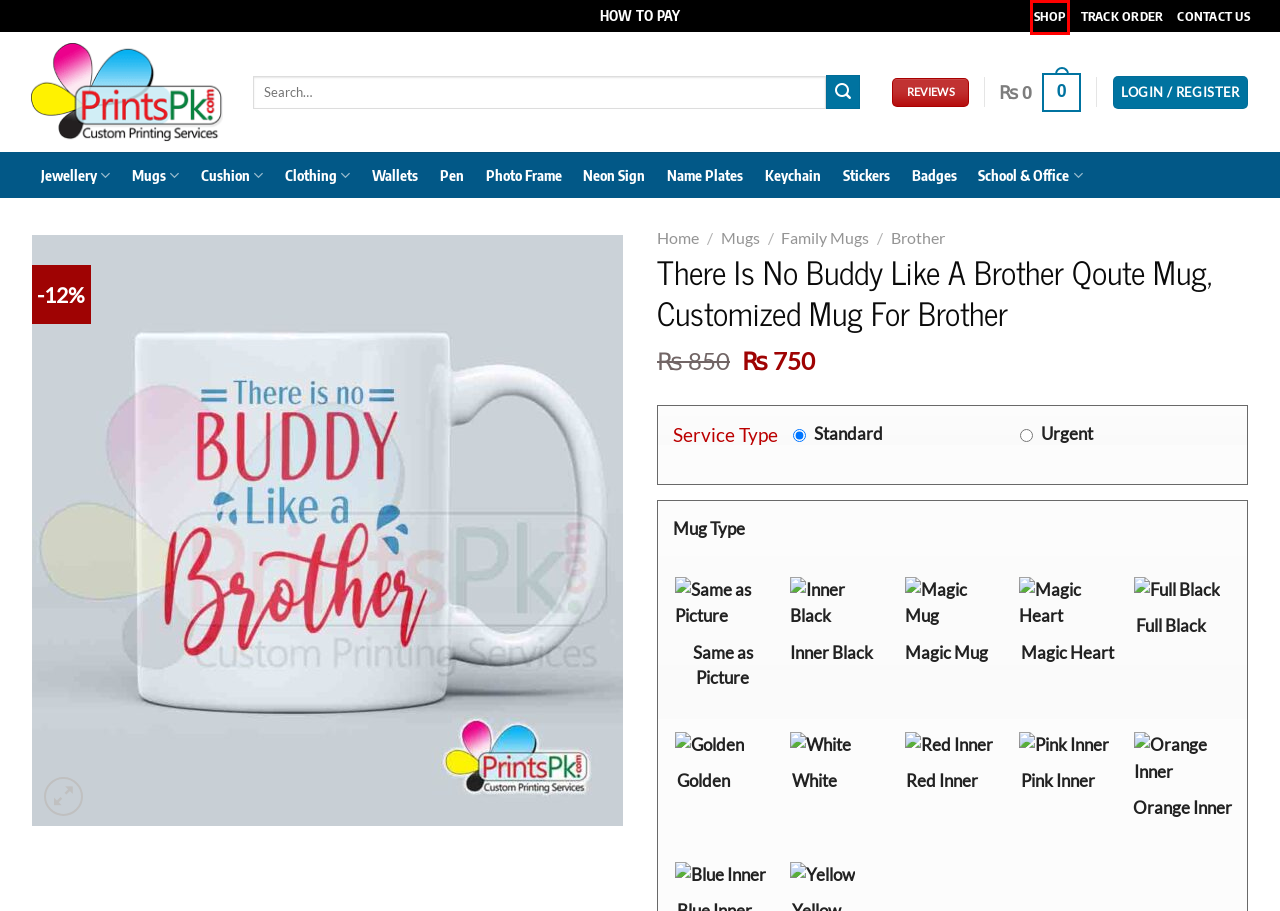Please examine the screenshot provided, which contains a red bounding box around a UI element. Select the webpage description that most accurately describes the new page displayed after clicking the highlighted element. Here are the candidates:
A. Reviews from Our Customers PrintsPk
B. Track your Order PrintsPk
C. Payment Options PrintsPk
D. Customized Name & Number Plates for Home, School & Offices
E. School & Office - PrintsPk
F. Products - PrintsPk
G. My Account PrintsPk
H. Customized Logo Pin Badges Personalize Badge Printing

F